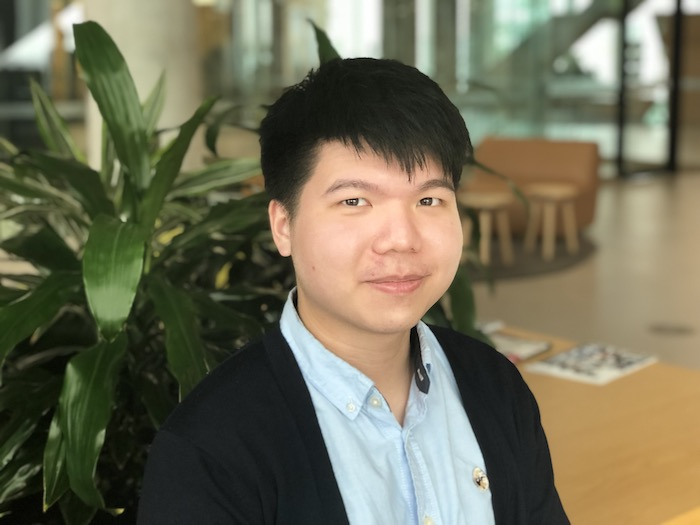Answer the question briefly using a single word or phrase: 
What is the focus of Flinders University's educational approach?

Practical study and real-world applications